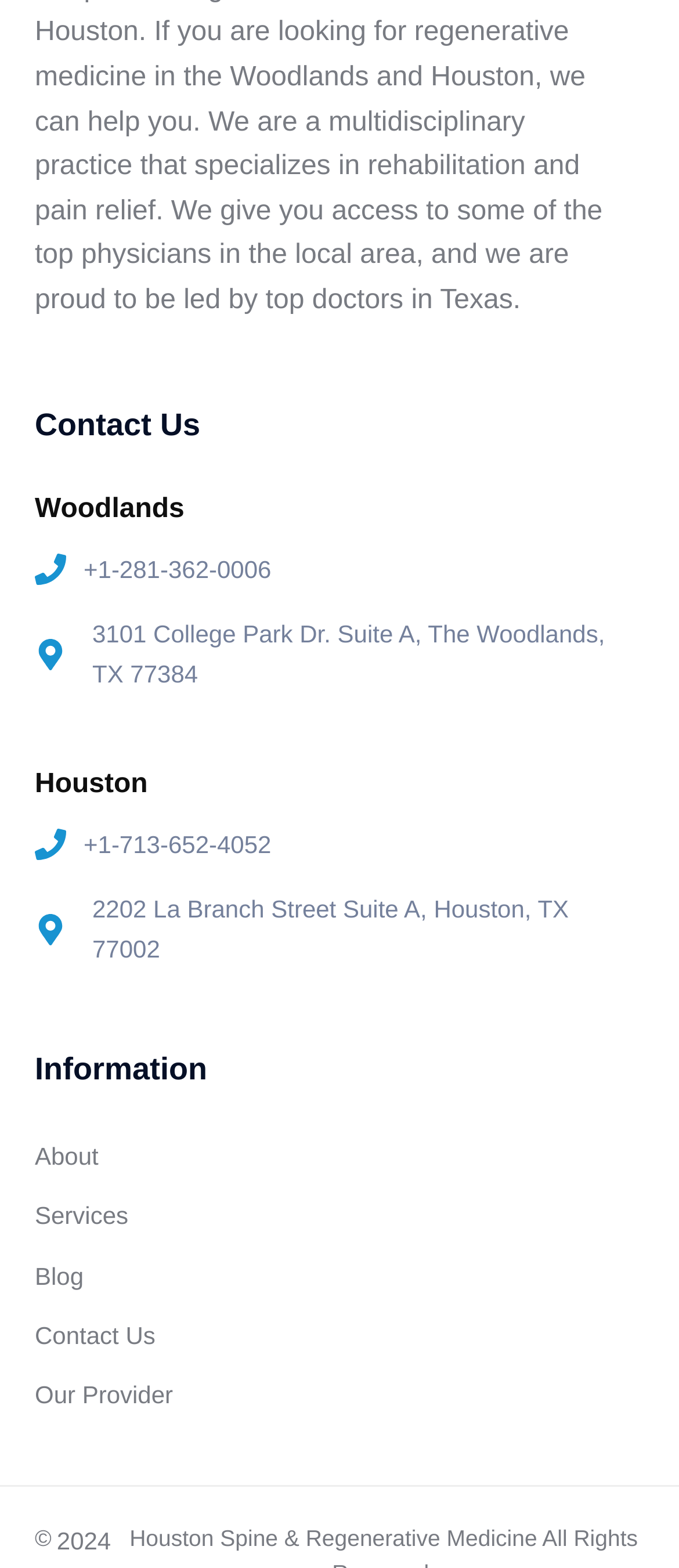How many locations are listed on this webpage?
Provide a detailed answer to the question, using the image to inform your response.

There are two locations listed on this webpage, which can be determined by looking at the contact information section, where there are two separate addresses and phone numbers listed, one for The Woodlands and one for Houston.